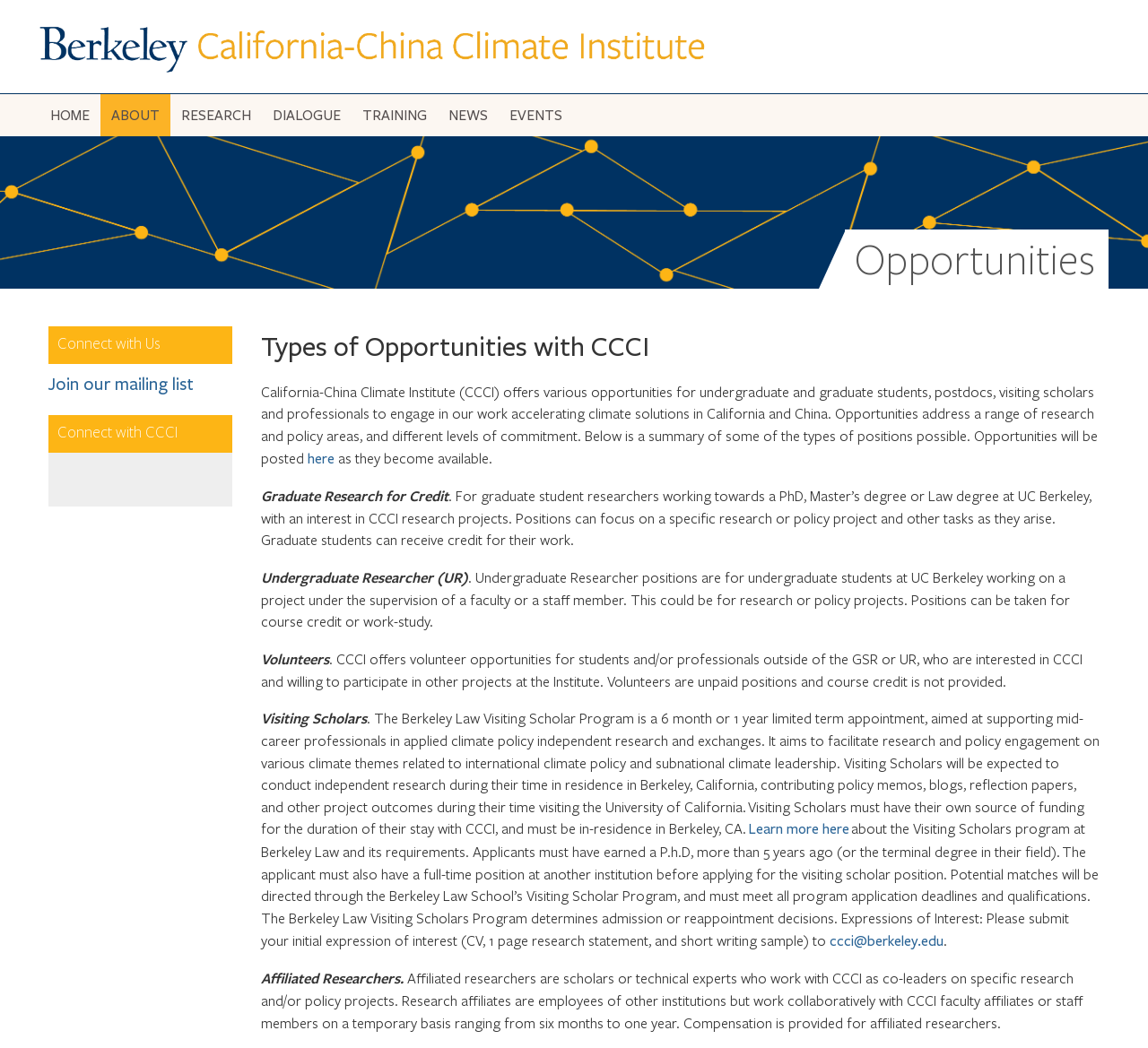Create a detailed summary of the webpage's content and design.

The webpage is about the California-China Climate Institute's opportunities for students, researchers, and professionals. At the top, there is a navigation link "Jump to navigation" followed by the institute's logo and name. Below that, there is a horizontal menu with links to different sections of the website, including "HOME", "ABOUT", "RESEARCH", "DIALOGUE", "TRAINING", "NEWS", and "EVENTS".

The main content of the page is divided into two sections. On the left, there is a section titled "Opportunities" with a subheading "Types of Opportunities with CCCI". This section describes various opportunities available at the institute, including graduate research for credit, undergraduate researcher positions, volunteer opportunities, visiting scholars, and affiliated researchers. Each opportunity is described in detail, including the eligibility criteria, responsibilities, and benefits.

On the right, there is a section titled "Connect with Us" with two subheadings: "Join our mailing list" and "Connect with CCCI". This section provides links to join the institute's mailing list and connect with them on social media.

Throughout the page, there are several links to learn more about specific opportunities and to submit expressions of interest. The overall layout is clean and easy to navigate, with clear headings and concise text.